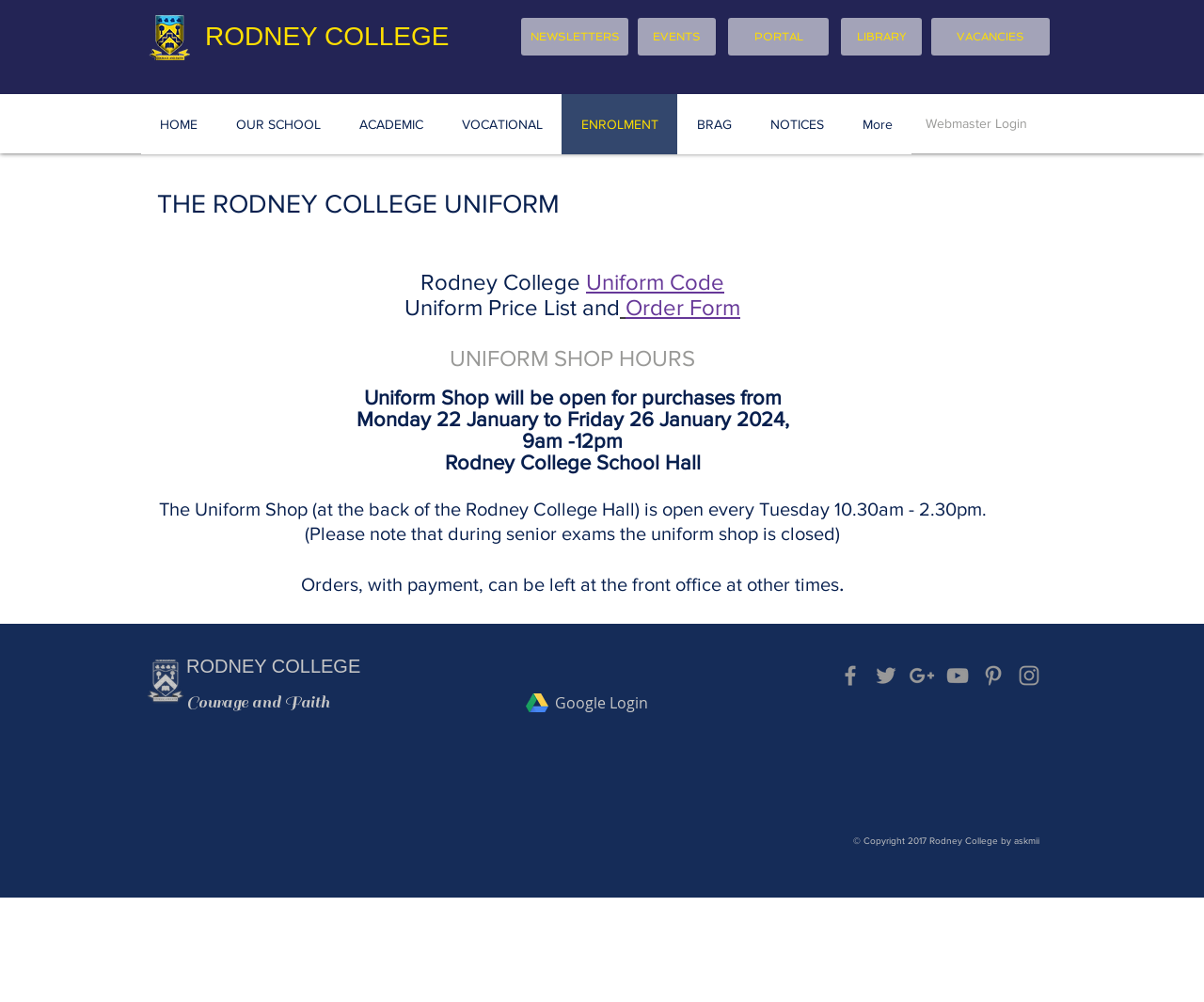Explain in detail what is displayed on the webpage.

The webpage is about Rodney College, with a focus on its uniform policy. At the top, there is a heading "RODNEY COLLEGE" followed by a row of links to "NEWSLETTERS", "EVENTS", "PORTAL", "LIBRARY", and "VACANCIES". Below this, there is a navigation menu with links to "HOME", "OUR SCHOOL", "ACADEMIC", "VOCATIONAL", "ENROLMENT", "BRAG", "NOTICES", and "More".

The main content of the page is divided into two sections. The first section is about the uniform code, with a heading "THE RODNEY COLLEGE UNIFORM" and a subheading "Rodney College Uniform Code". There is a link to "Uniform Code" and a paragraph of text about the uniform price list and order form.

The second section is about the uniform shop hours, with a heading "UNIFORM SHOP HOURS". There is a paragraph of text about the shop's opening hours, including specific dates and times. There is also information about where the shop is located and how to place orders.

At the bottom of the page, there is a section with a heading "RODNEY COLLEGE" and a subheading "Courage and Faith". There is a link to "Google Login" and a social media bar with icons for Facebook, Twitter, Google+, YouTube, Pinterest, and Instagram. Finally, there is a copyright notice at the very bottom of the page.